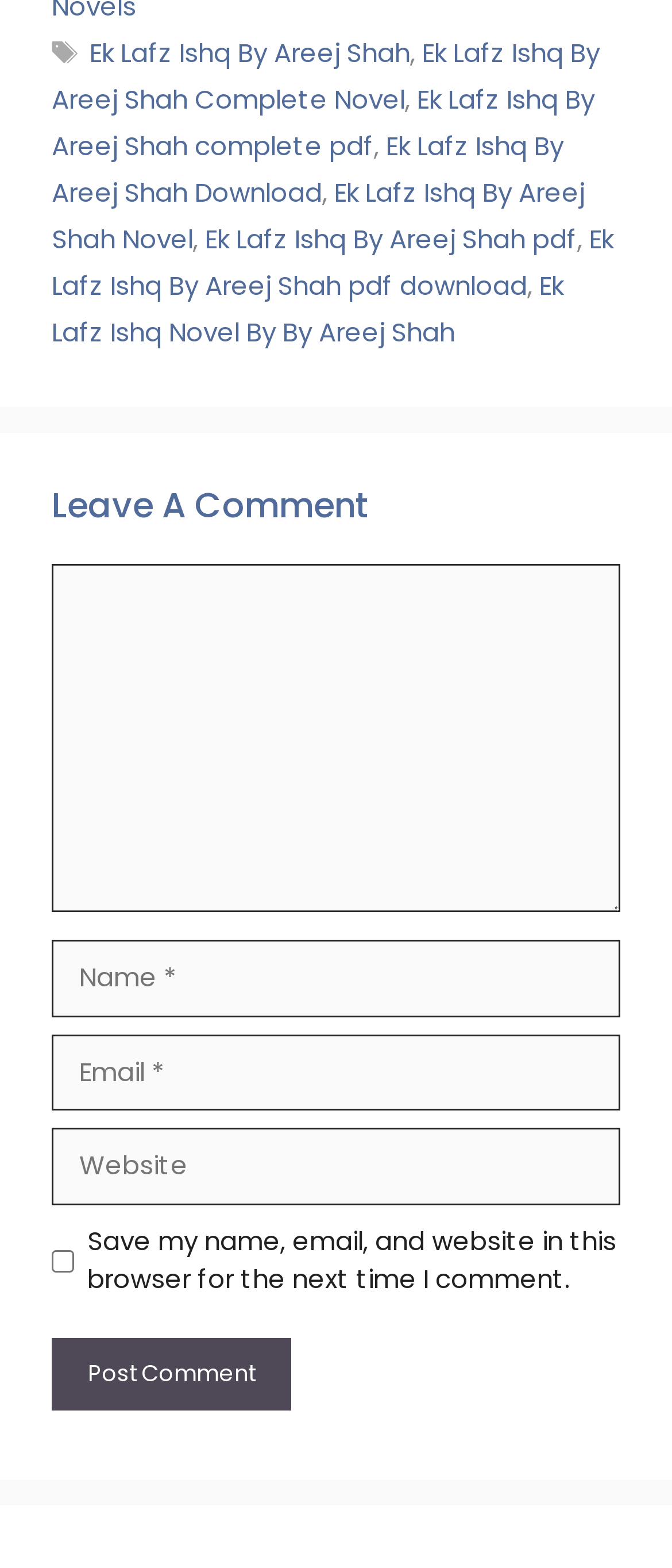What is the function of the checkbox?
Please use the visual content to give a single word or phrase answer.

To save user information